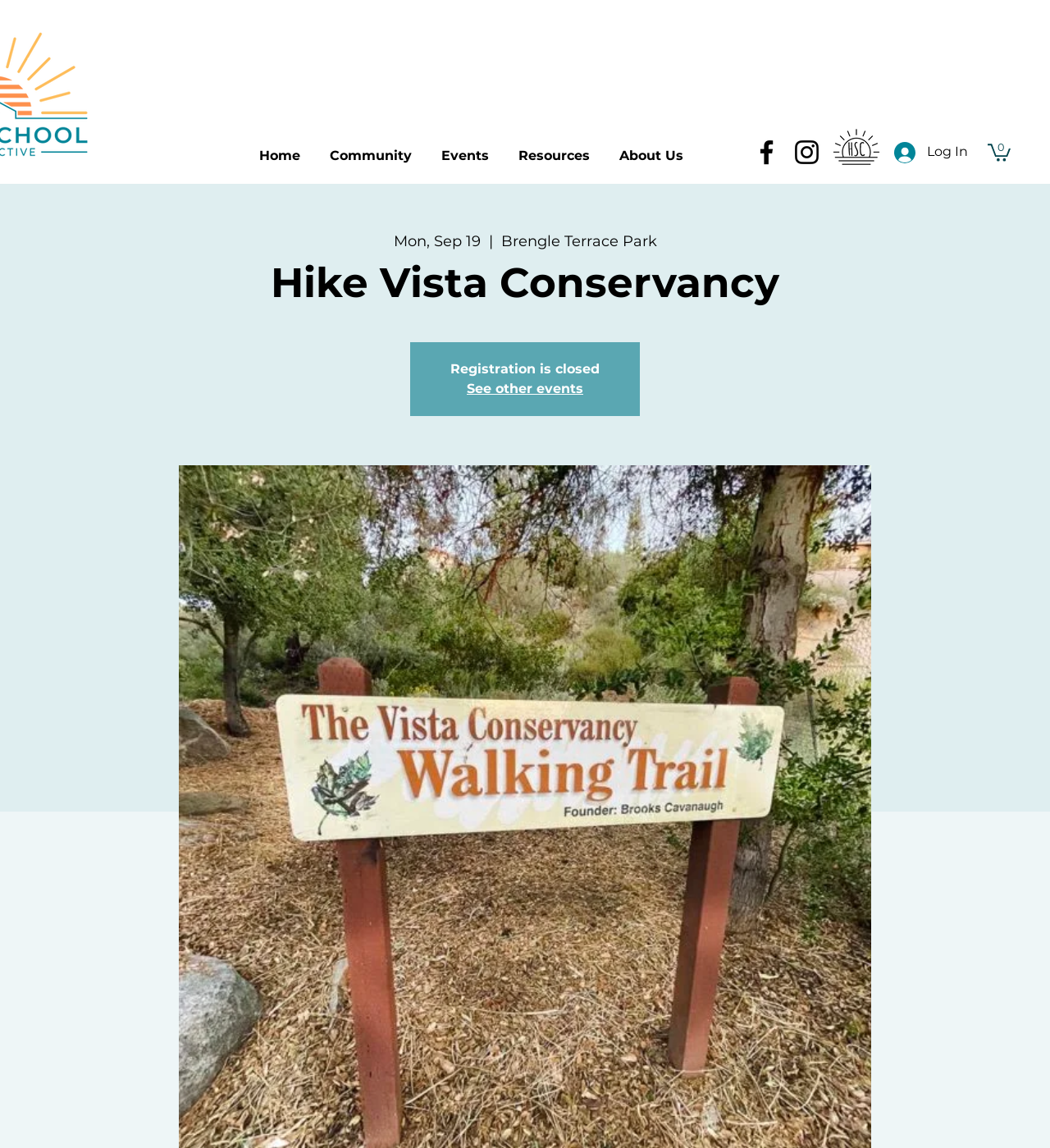What is the date shown on the webpage?
Provide a short answer using one word or a brief phrase based on the image.

Mon, Sep 19